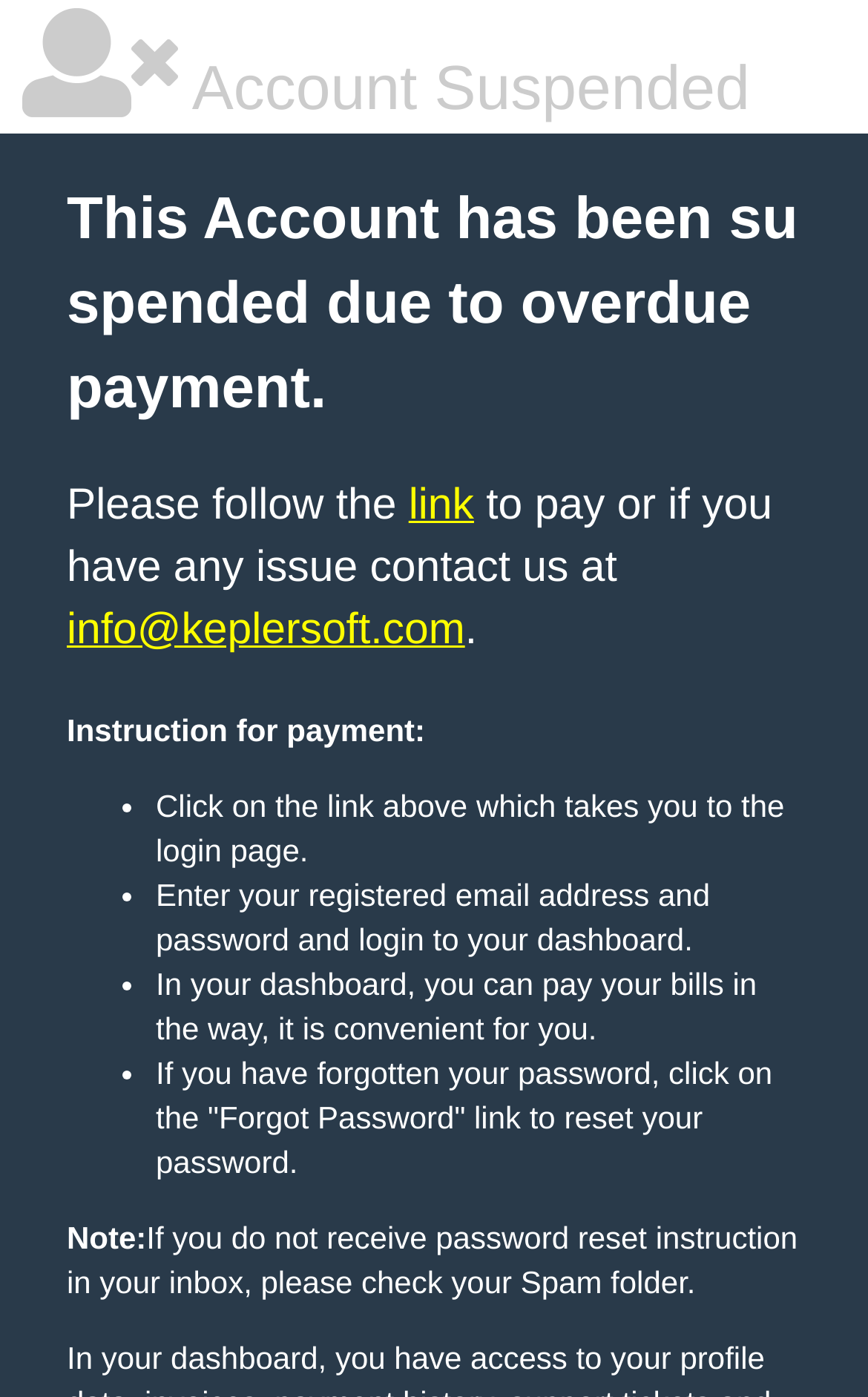Based on the element description: "link", identify the UI element and provide its bounding box coordinates. Use four float numbers between 0 and 1, [left, top, right, bottom].

[0.471, 0.344, 0.546, 0.379]